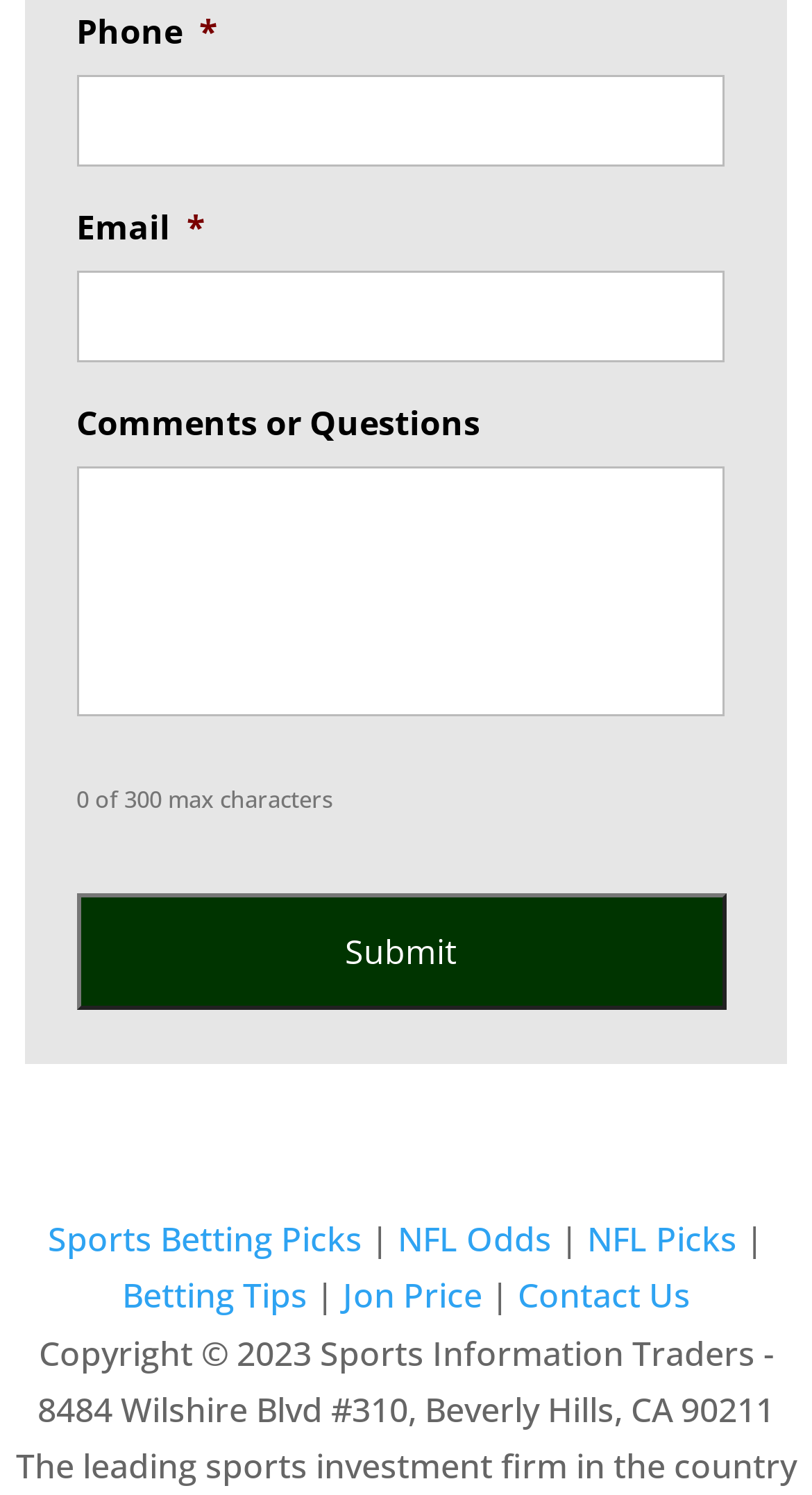Please answer the following query using a single word or phrase: 
What is the purpose of the submit button?

To submit the form